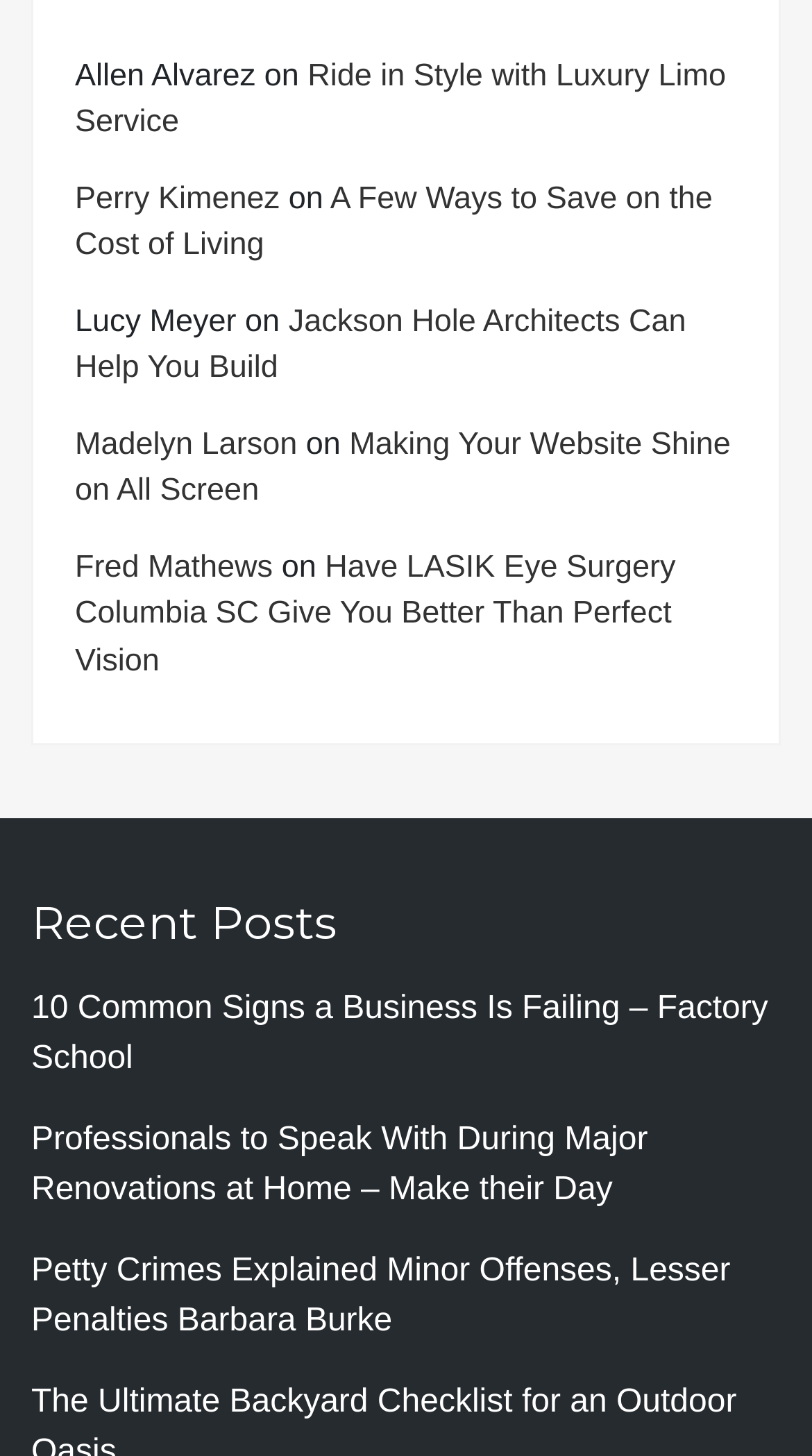Identify the bounding box coordinates of the section that should be clicked to achieve the task described: "Visit Perry Kimenez's page".

[0.092, 0.124, 0.345, 0.149]